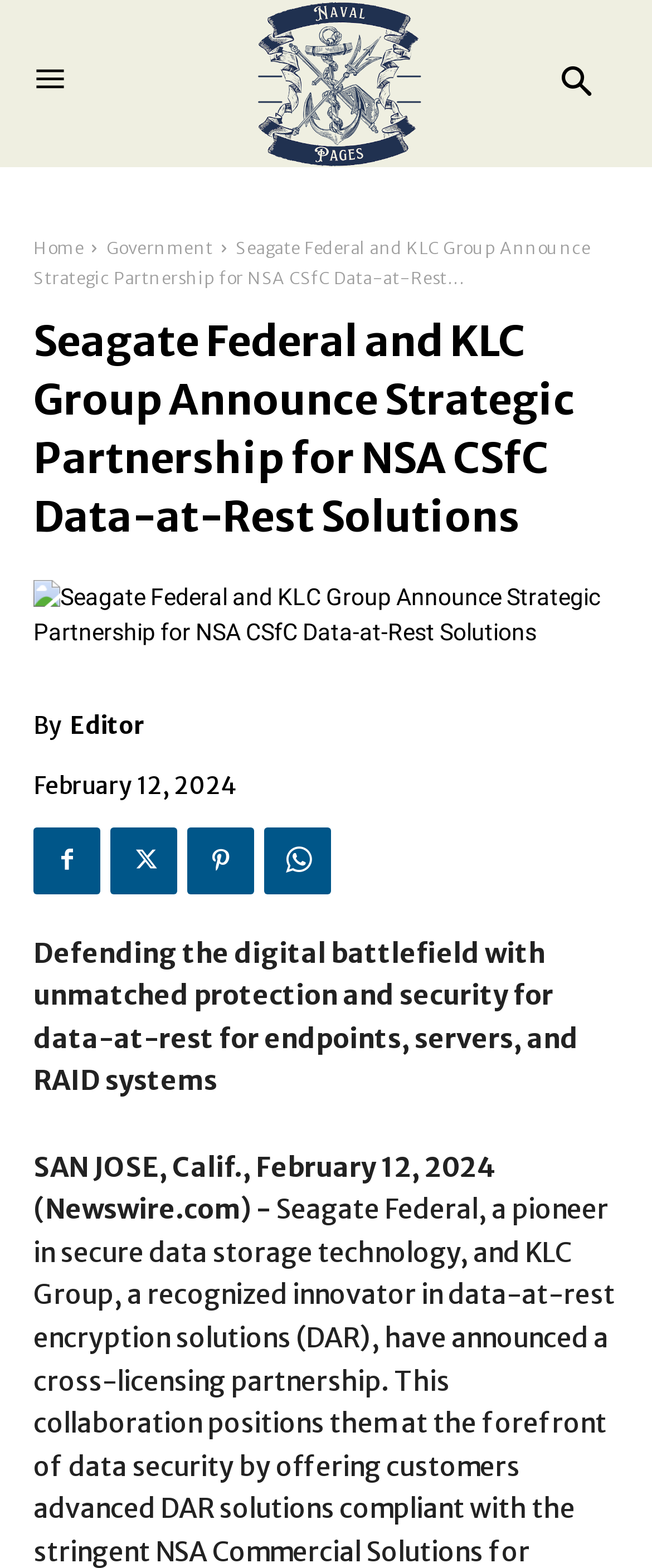Offer a detailed account of what is visible on the webpage.

The webpage appears to be a news article or press release about a strategic partnership between Seagate Federal and KLC Group for NSA CSfC Data-at-Rest Solutions. 

At the top left of the page, there is a small image, and next to it, a link to "Naval Pages" with a corresponding image. Below these elements, there are three links: "Home", "Government", and a heading that summarizes the article's title. 

The main content of the article starts with a static text block that repeats the title, followed by an image. The article's author is credited with a "By" label, accompanied by a link to the "Editor". The publication date, "February 12, 2024", is displayed below. 

There are four social media links, represented by icons, aligned horizontally below the publication date. 

The main article text begins with a summary of the partnership, stating that it provides unmatched protection and security for data-at-rest for endpoints, servers, and RAID systems. The article continues with a dateline, "SAN JOSE, Calif., February 12, 2024 (Newswire.com)", followed by the rest of the article's content.